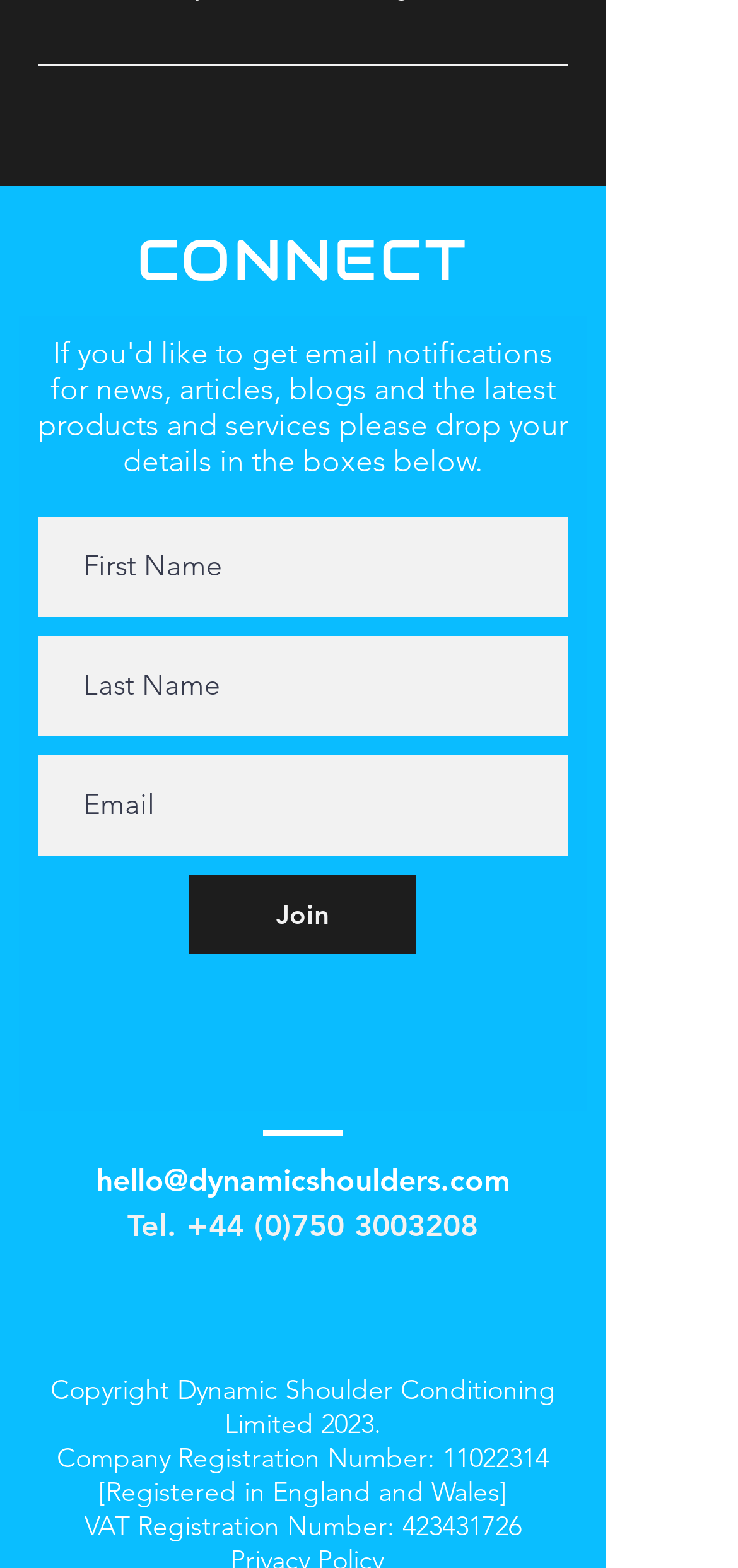Identify the bounding box coordinates for the UI element described as follows: aria-label="Last Name" name="last-name" placeholder="Last Name". Use the format (top-left x, top-left y, bottom-right x, bottom-right y) and ensure all values are floating point numbers between 0 and 1.

[0.051, 0.406, 0.769, 0.47]